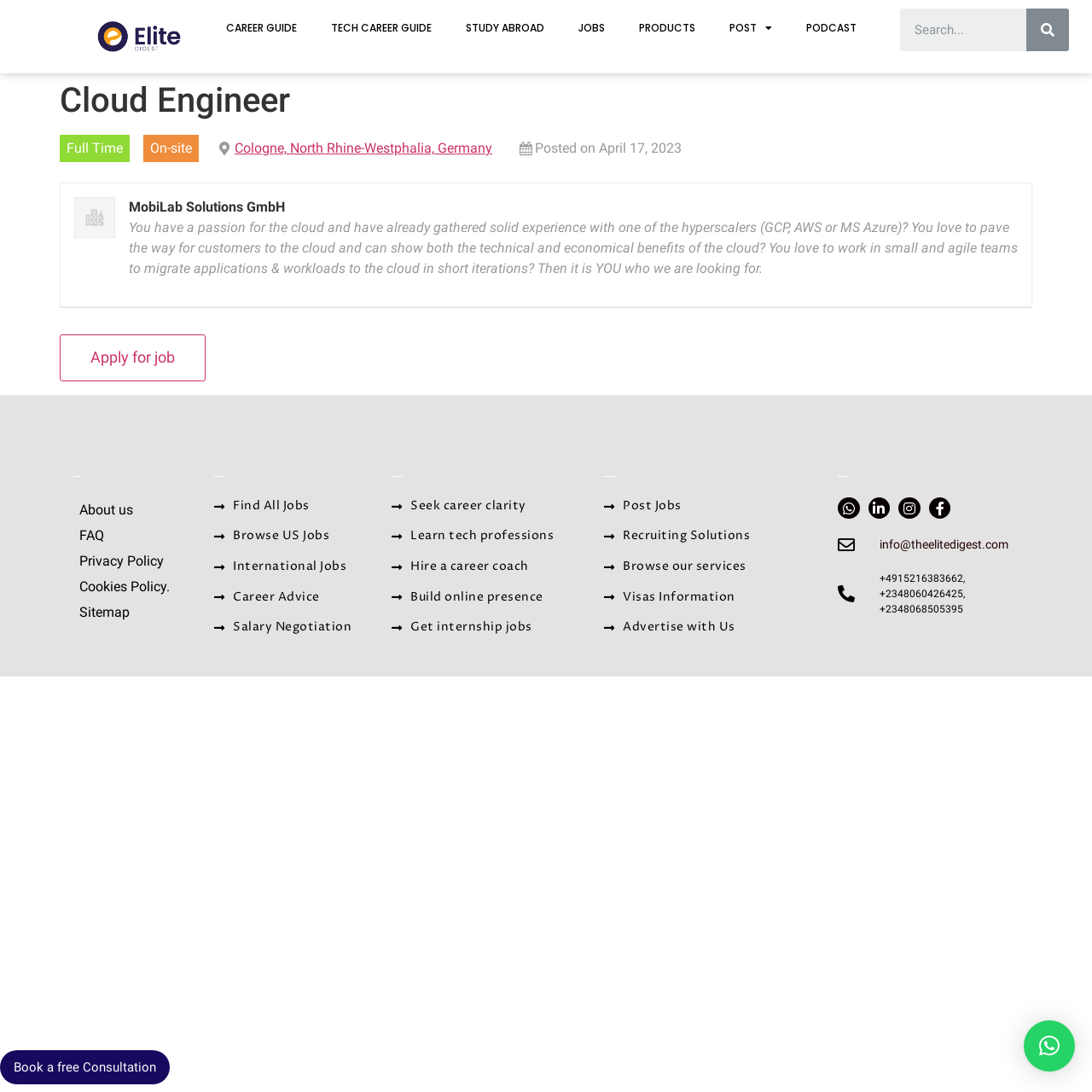How many social media links are there?
Based on the image, answer the question in a detailed manner.

I counted the number of social media links by looking at the link elements with icons such as Whatsapp, Linkedin, Instagram, and Facebook. There are four of them.